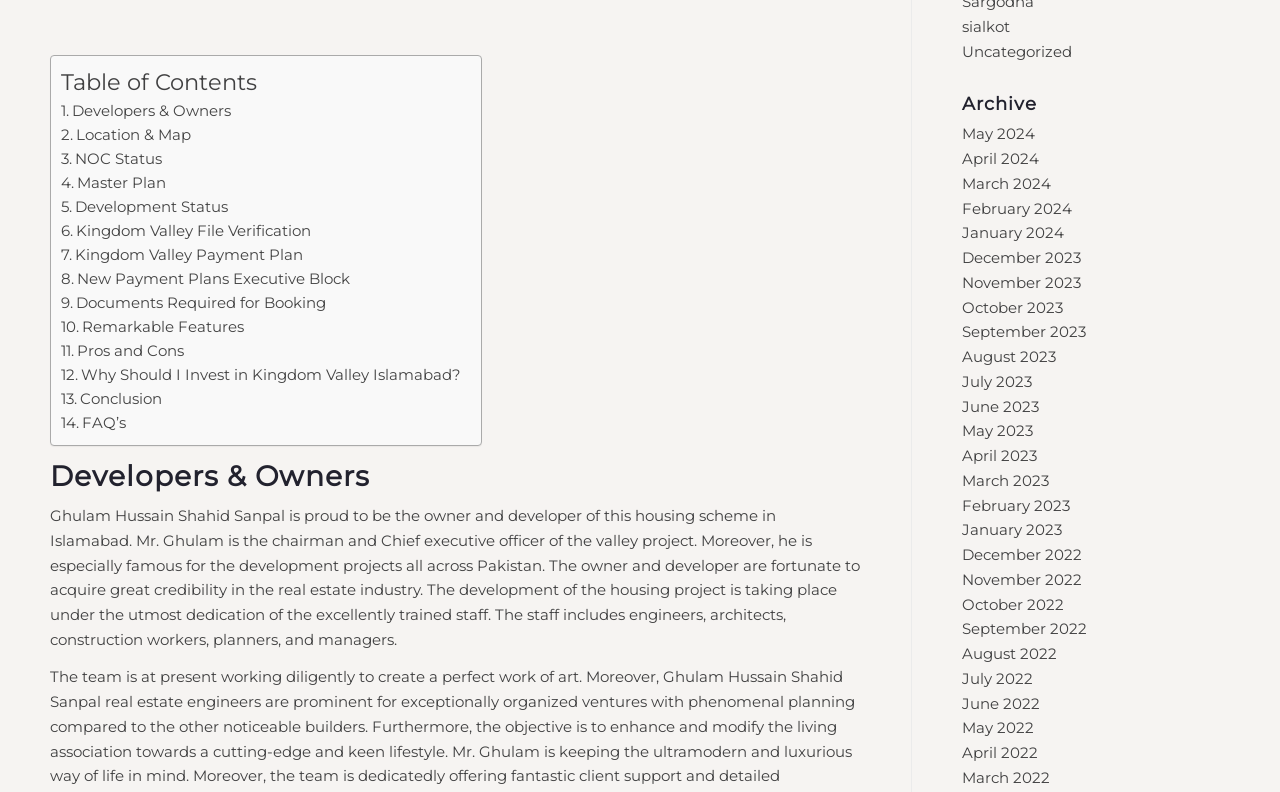Identify the bounding box coordinates of the section to be clicked to complete the task described by the following instruction: "Visit 'sialkot'". The coordinates should be four float numbers between 0 and 1, formatted as [left, top, right, bottom].

[0.752, 0.022, 0.789, 0.046]